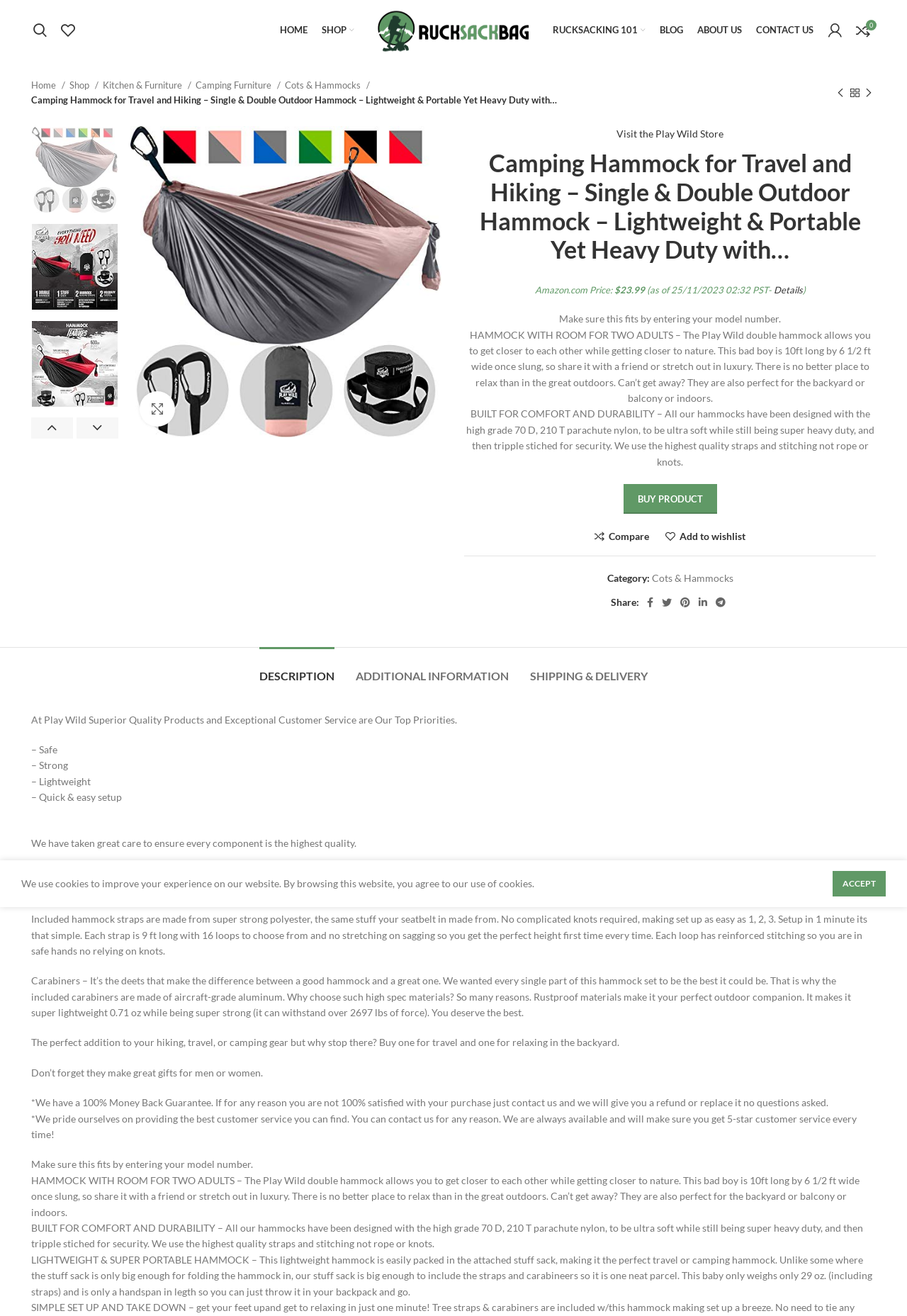Describe the entire webpage, focusing on both content and design.

This webpage is about a camping hammock product from Play Wild, with a focus on its features, benefits, and customer service. At the top, there is a navigation bar with links to "HOME", "SHOP", "RUCKSACKING 101", "BLOG", "ABOUT US", and "CONTACT US". Below this, there is a search bar and a wishlist icon.

The main content of the page is divided into sections. The first section displays a product title, "Camping Hammock for Travel and Hiking – Single & Double Outdoor Hammock – Lightweight & Portable Yet Heavy Duty with…", and two images of the hammock. There are also links to "Previous product" and "Next product" above the images.

The next section provides product information, including a description, price, and details about the product's features, such as its size, material, and durability. There are also customer service-related links, including "Visit the Play Wild Store" and social media sharing links.

Below this, there are three tabs: "DESCRIPTION", "ADDITIONAL INFORMATION", and "SHIPPING & DELIVERY". The "DESCRIPTION" tab is currently selected and displays a detailed product description, highlighting the hammock's comfort, durability, and ease of setup.

The page also features a call-to-action button, "BUY PRODUCT", and links to compare the product or add it to a wishlist. Additionally, there is a section showcasing the company's priorities, including superior quality products and exceptional customer service.